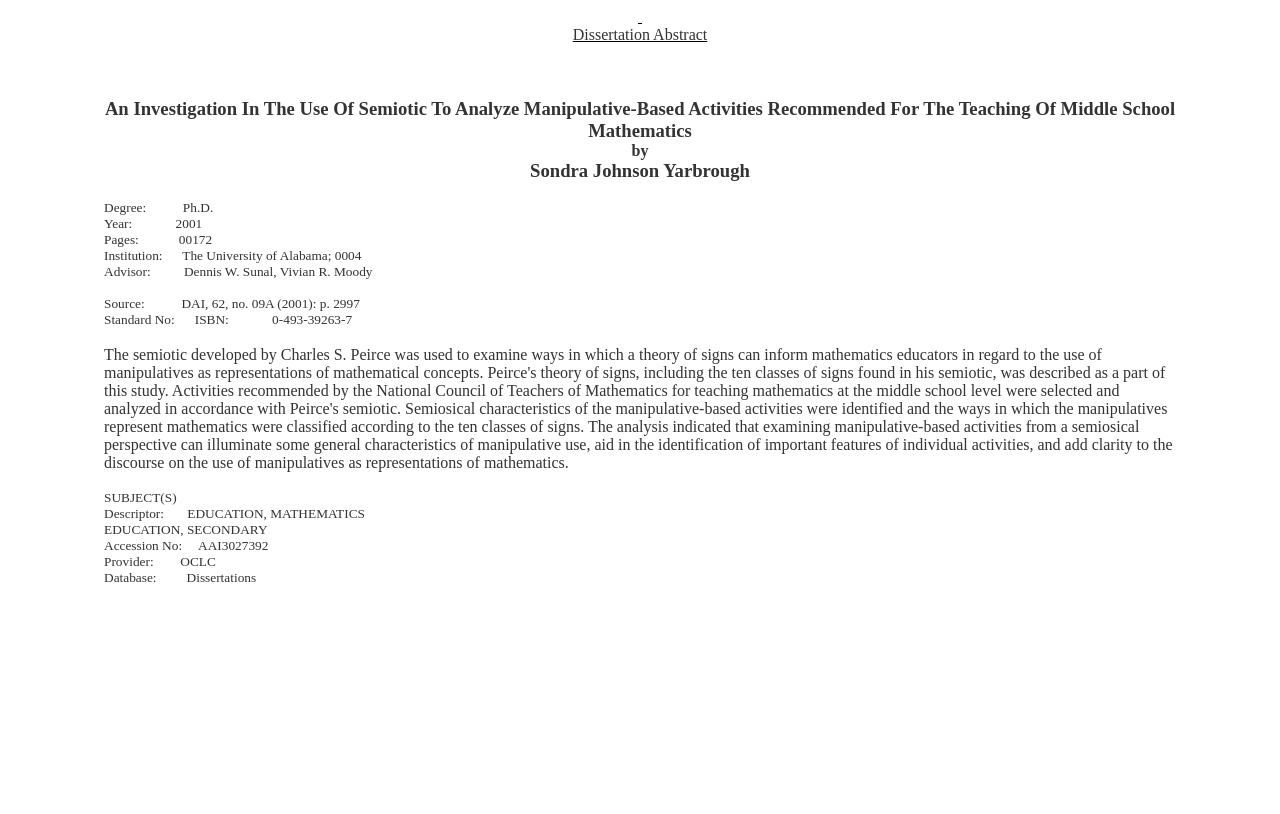What is the degree of the author?
Please provide an in-depth and detailed response to the question.

The degree of the author can be found in the section that lists the dissertation details. Specifically, it is located next to the 'Degree:' keyword, which indicates the academic degree earned by the author.